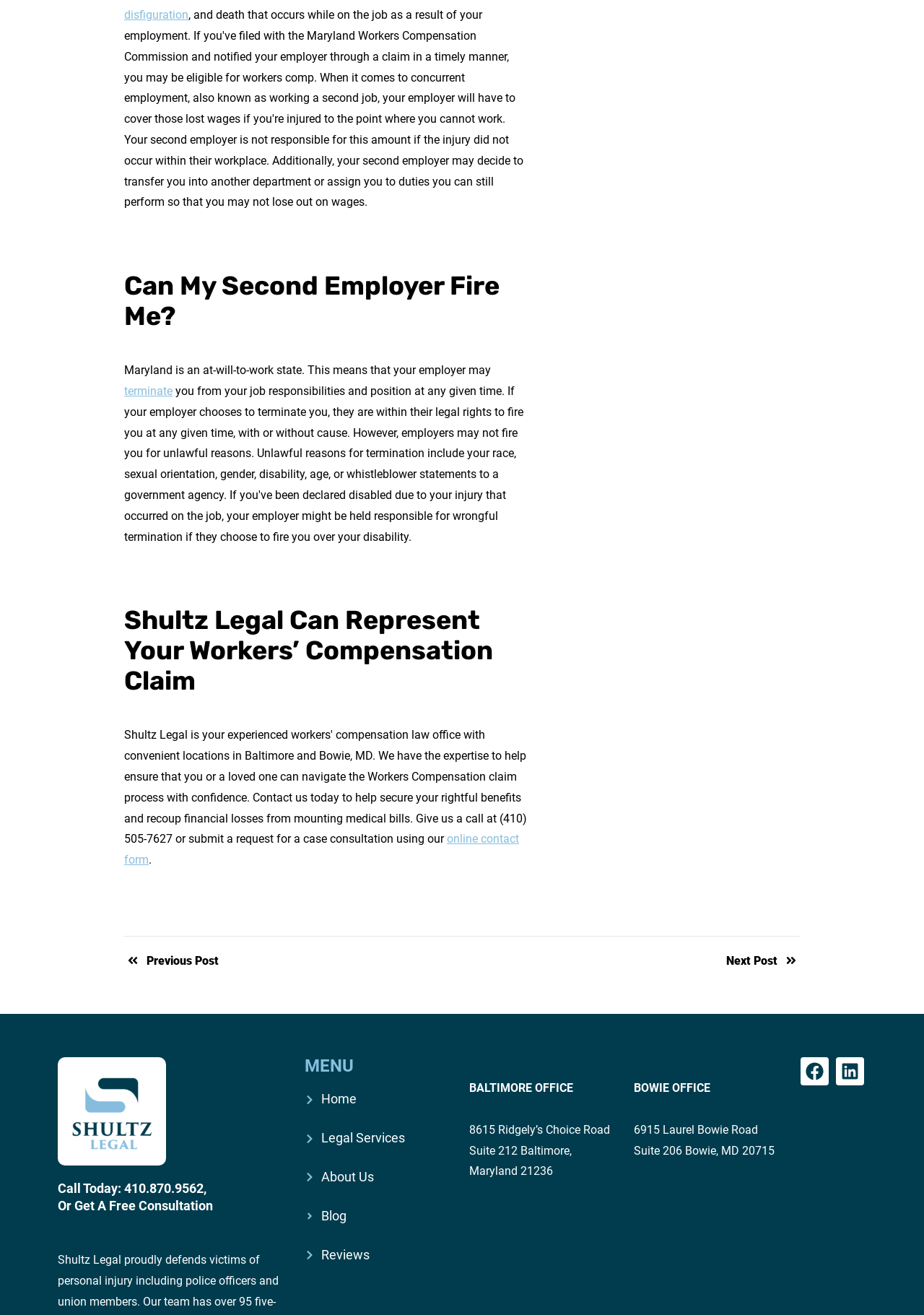Identify the bounding box coordinates of the clickable region to carry out the given instruction: "Click on 'disfiguration'".

[0.134, 0.006, 0.204, 0.017]